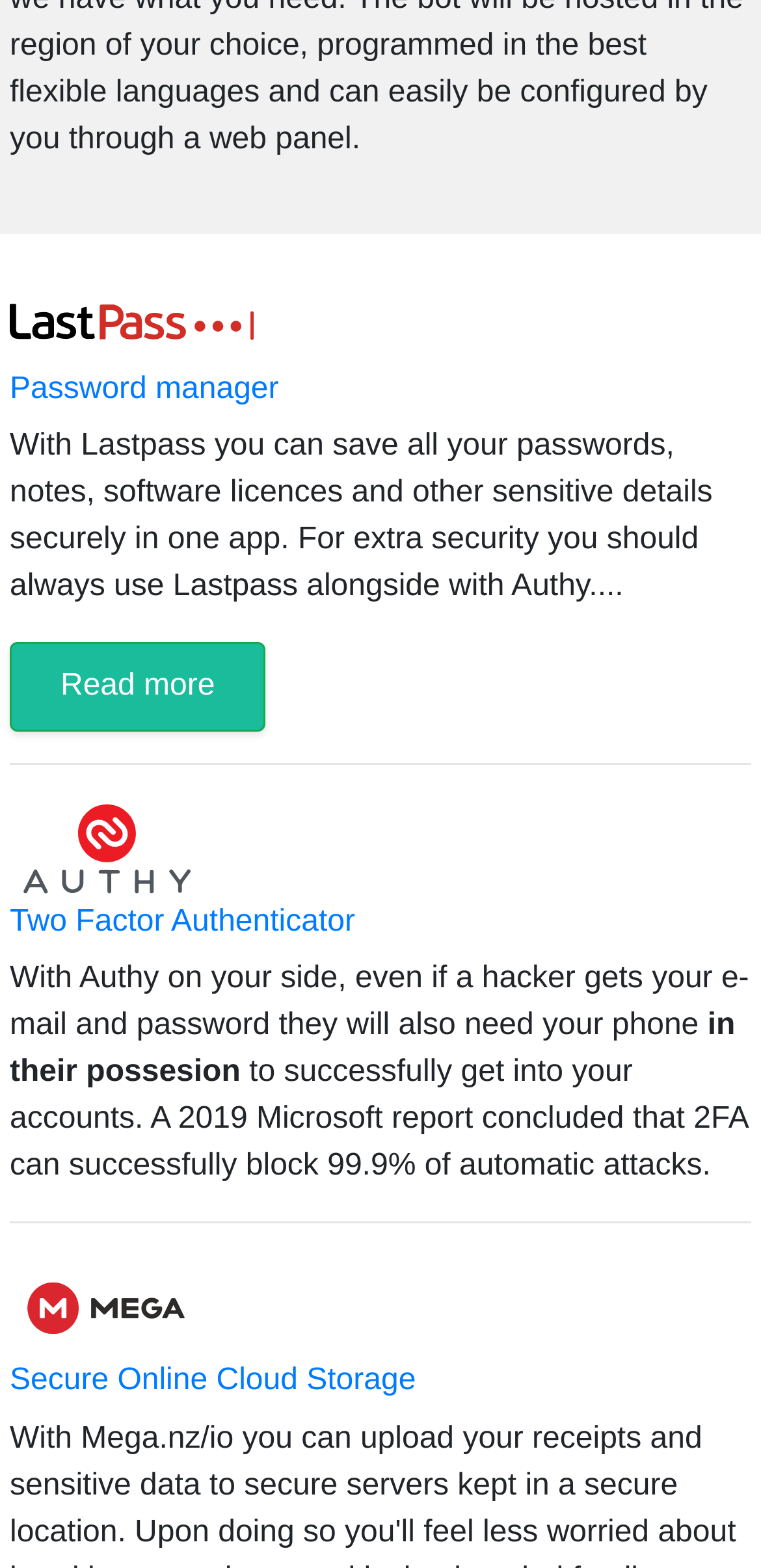What percentage of automatic attacks can 2FA block?
From the screenshot, provide a brief answer in one word or phrase.

99.9%